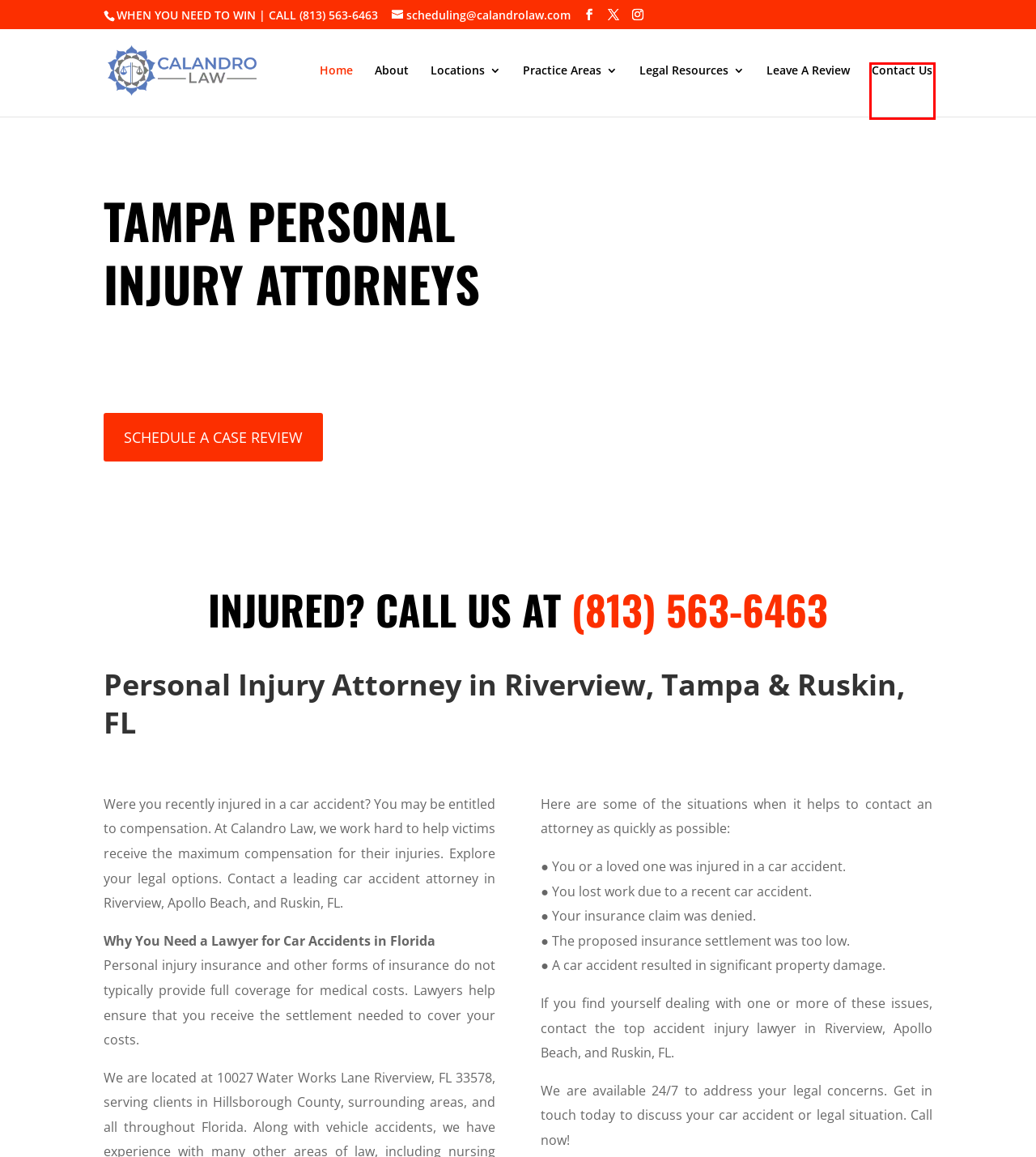Look at the screenshot of a webpage, where a red bounding box highlights an element. Select the best description that matches the new webpage after clicking the highlighted element. Here are the candidates:
A. Contact Our Law Firm in Riverview, and Tampa FL | Calandro Law
B. Practice Areas - Riverview Personal Injury Law Experts | Calandro Law
C. Schedule a Free Legal Consultation | Calandro Law
D. Sitemap - Calandro Law
E. Personal & Accidental Injury Legal Claim Tips & News - Calandro Law
F. Leave A Review - Calandro Law
G. About Us - Get to Know Calandro Law | Riverview Personal Injury Firm
H. Please Read Our Terms of Use - Calandro Law

A